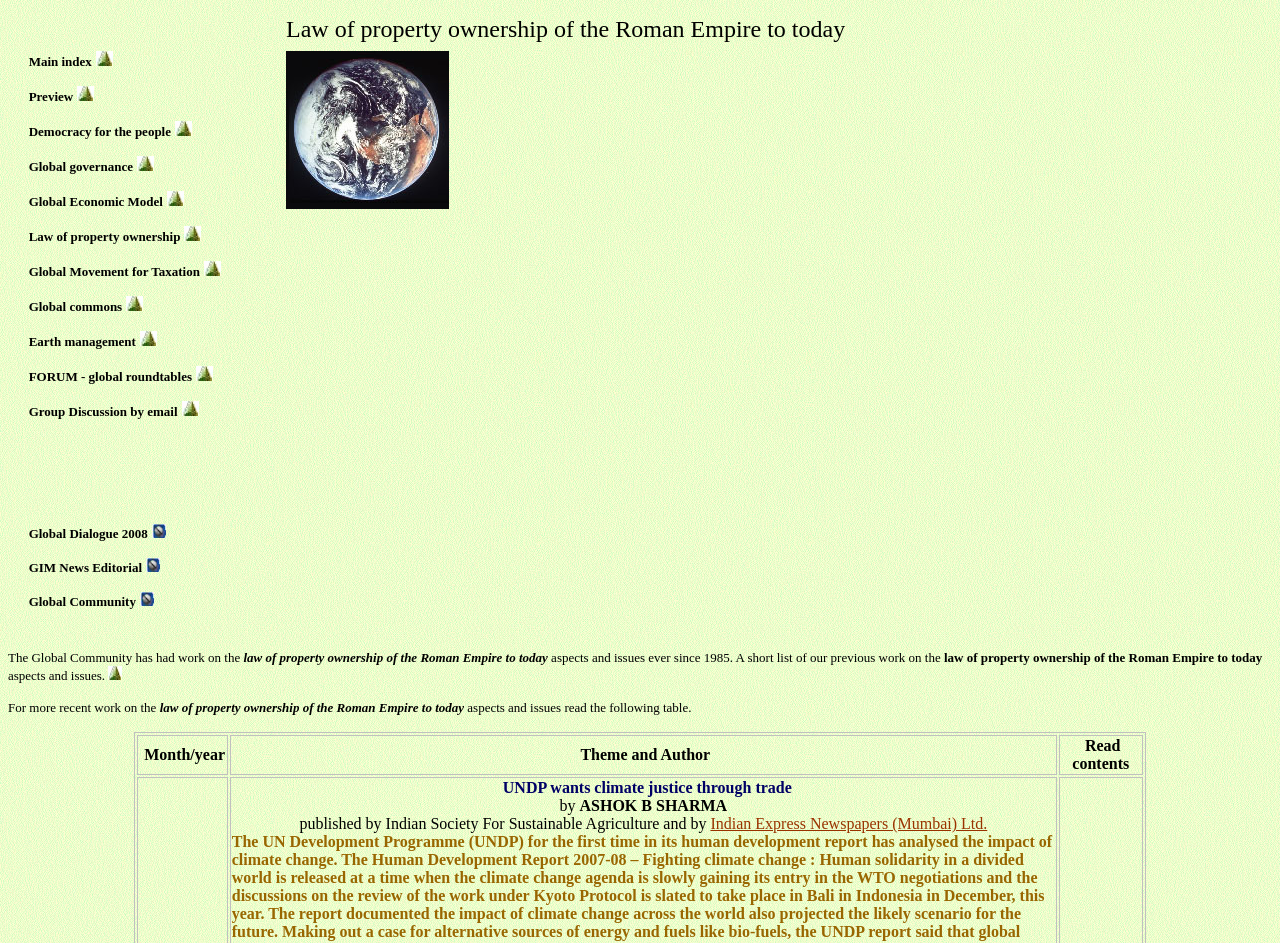Provide a comprehensive description of the webpage.

The webpage is about the concept of "Who owns the Earth?" and explores the law of property ownership from the Roman Empire to today. At the top, there is a table with two rows, where the first row has a blank cell and a cell with the title "Law of property ownership of the Roman Empire to today". The second row has a long list of links and images, each representing a different topic, such as democracy, global governance, global economic model, and more. These links and images are arranged from left to right, with some of them having a slight overlap.

Below the table, there is a section of text that discusses the Global Community's work on the law of property ownership since 1985. This section includes a link to a list of previous work on the topic. Following this, there is another section of text that invites readers to explore more recent work on the topic, with a link to a table that lists the contents.

The table, located at the bottom of the page, has three columns: "Month/year", "Theme and Author", and "Read contents". The table appears to be empty, with only the column headers visible. However, there is a link to "Indian Express Newspapers (Mumbai) Ltd." located at the bottom right corner of the table.

Throughout the page, there are a total of 14 links and 14 images, each corresponding to a different topic or concept related to the law of property ownership. The images are small and appear to be icons or logos, while the links are in the form of text. The overall layout of the page is dense, with many elements packed into a relatively small space.